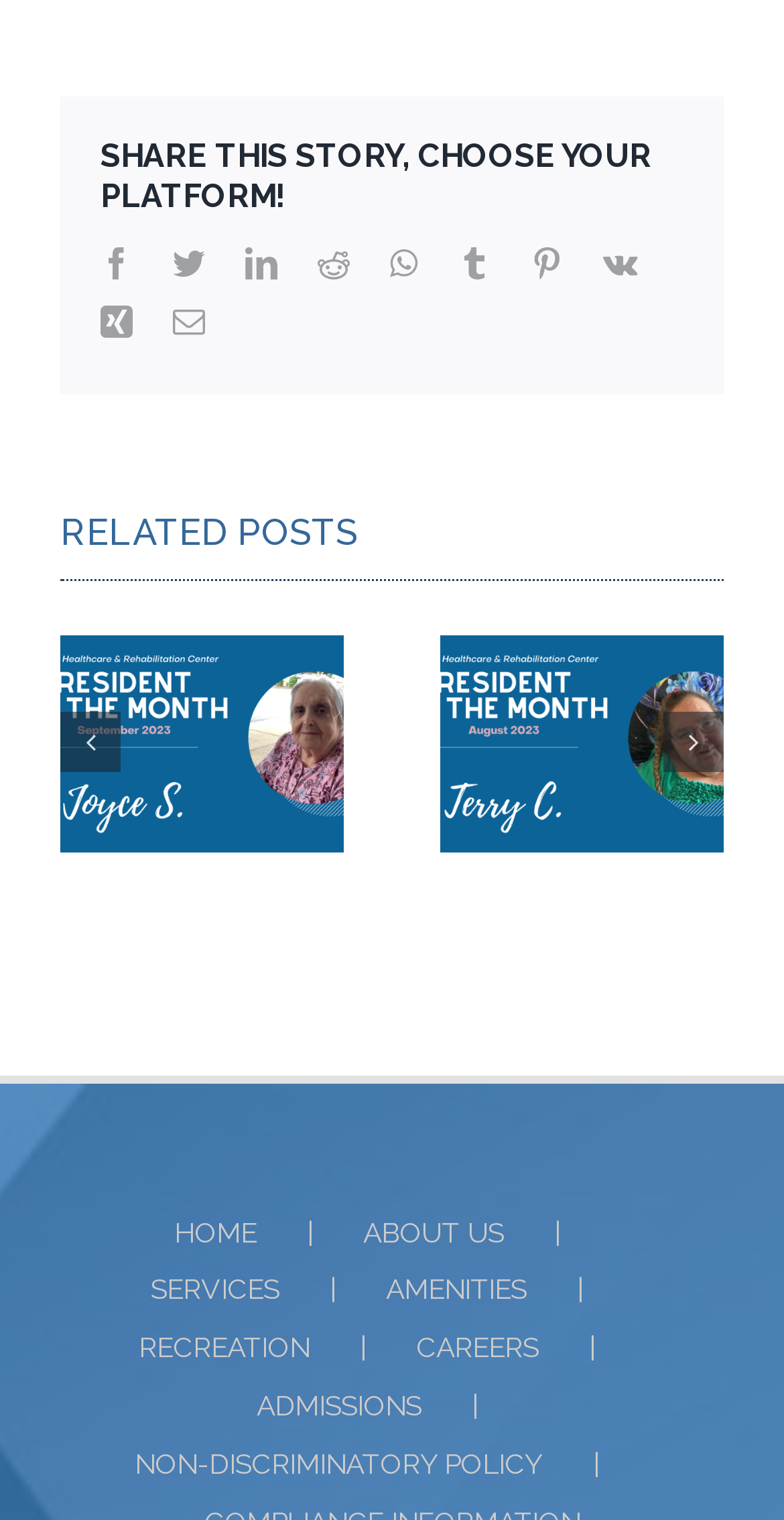How many navigation links are available at the bottom of the page?
Use the screenshot to answer the question with a single word or phrase.

8